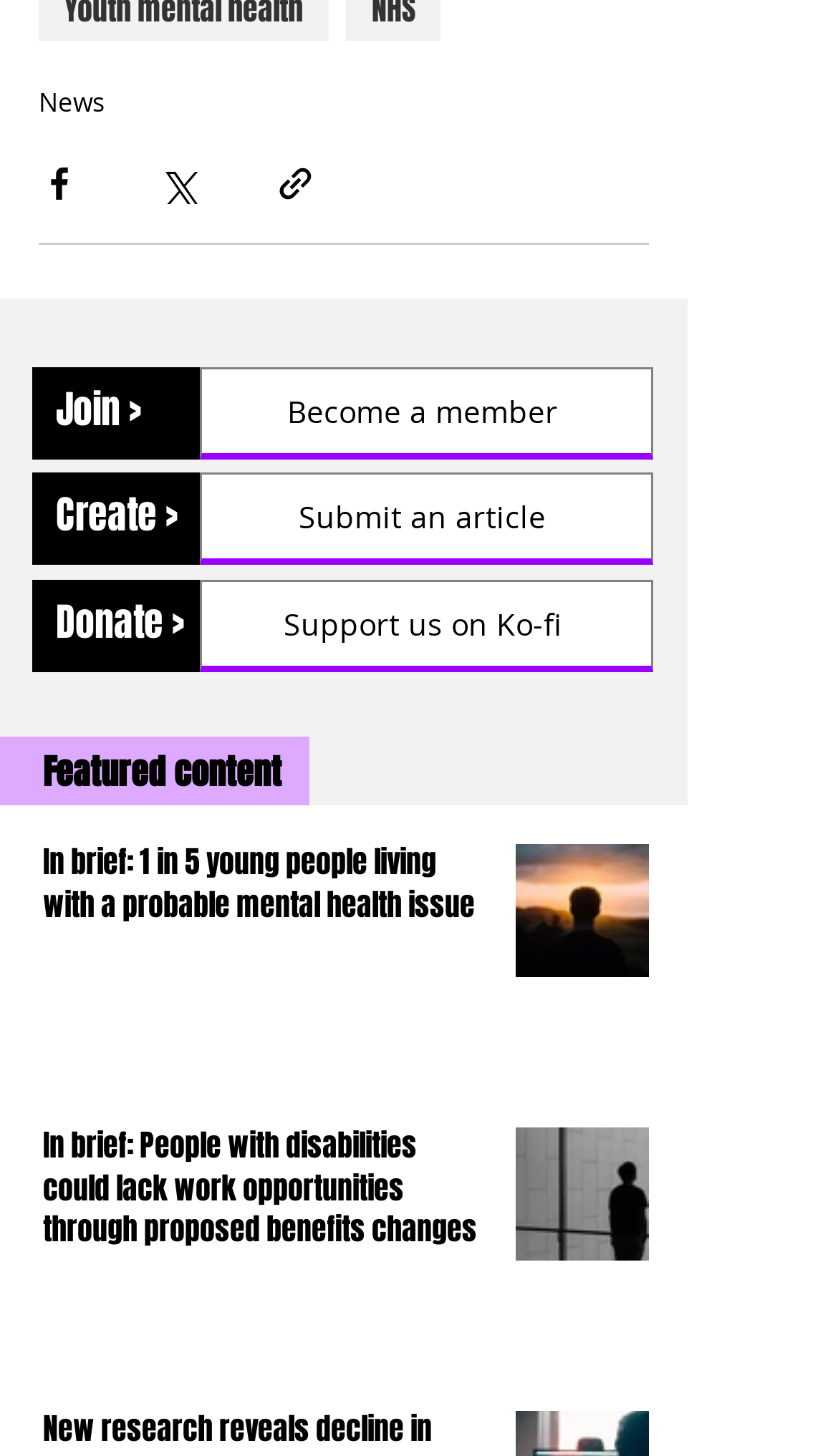Locate the bounding box coordinates of the item that should be clicked to fulfill the instruction: "Become a member".

[0.238, 0.253, 0.779, 0.316]